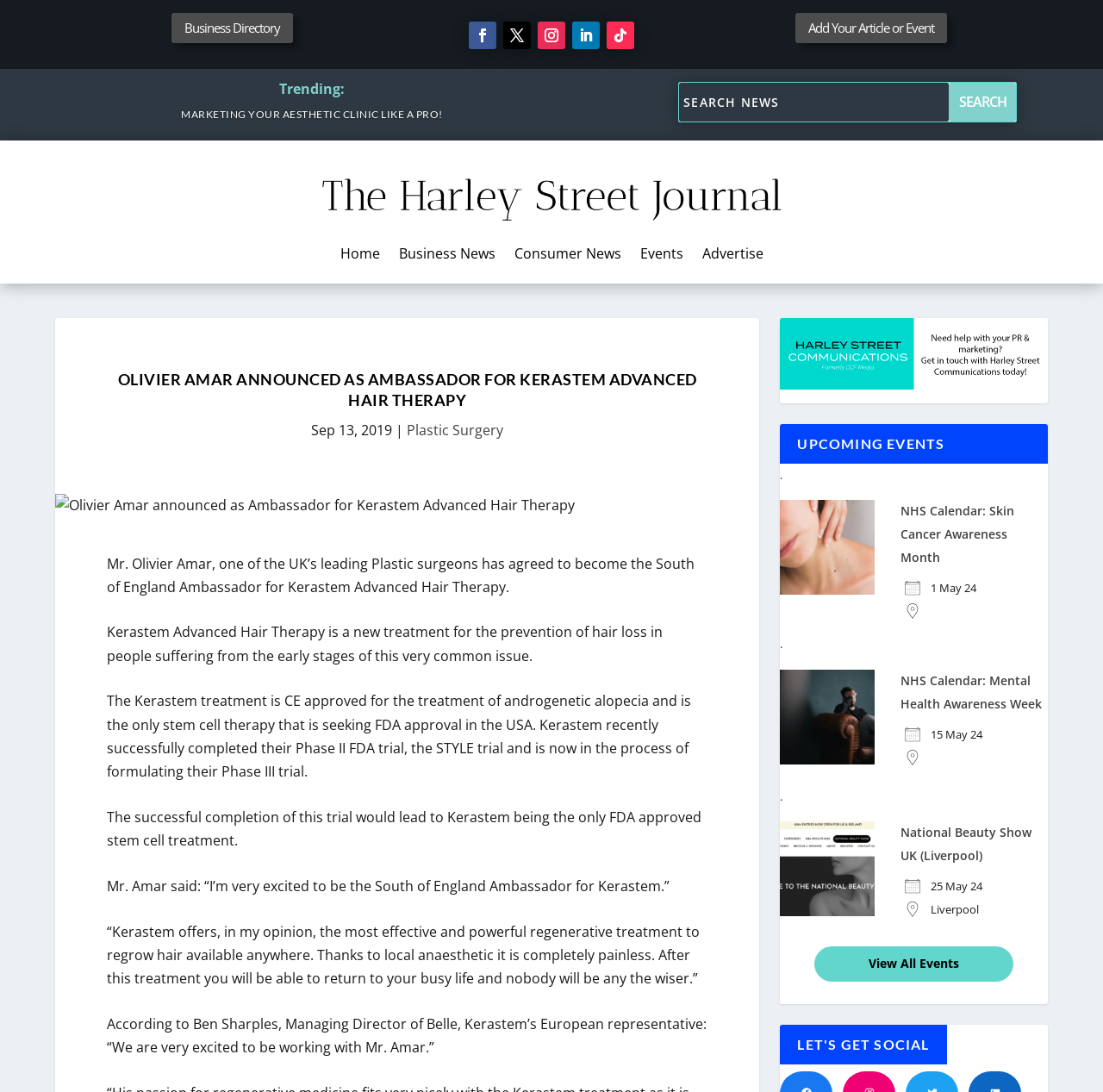Who is the South of England Ambassador for Kerastem Advanced Hair Therapy?
Look at the screenshot and respond with a single word or phrase.

Mr. Olivier Amar